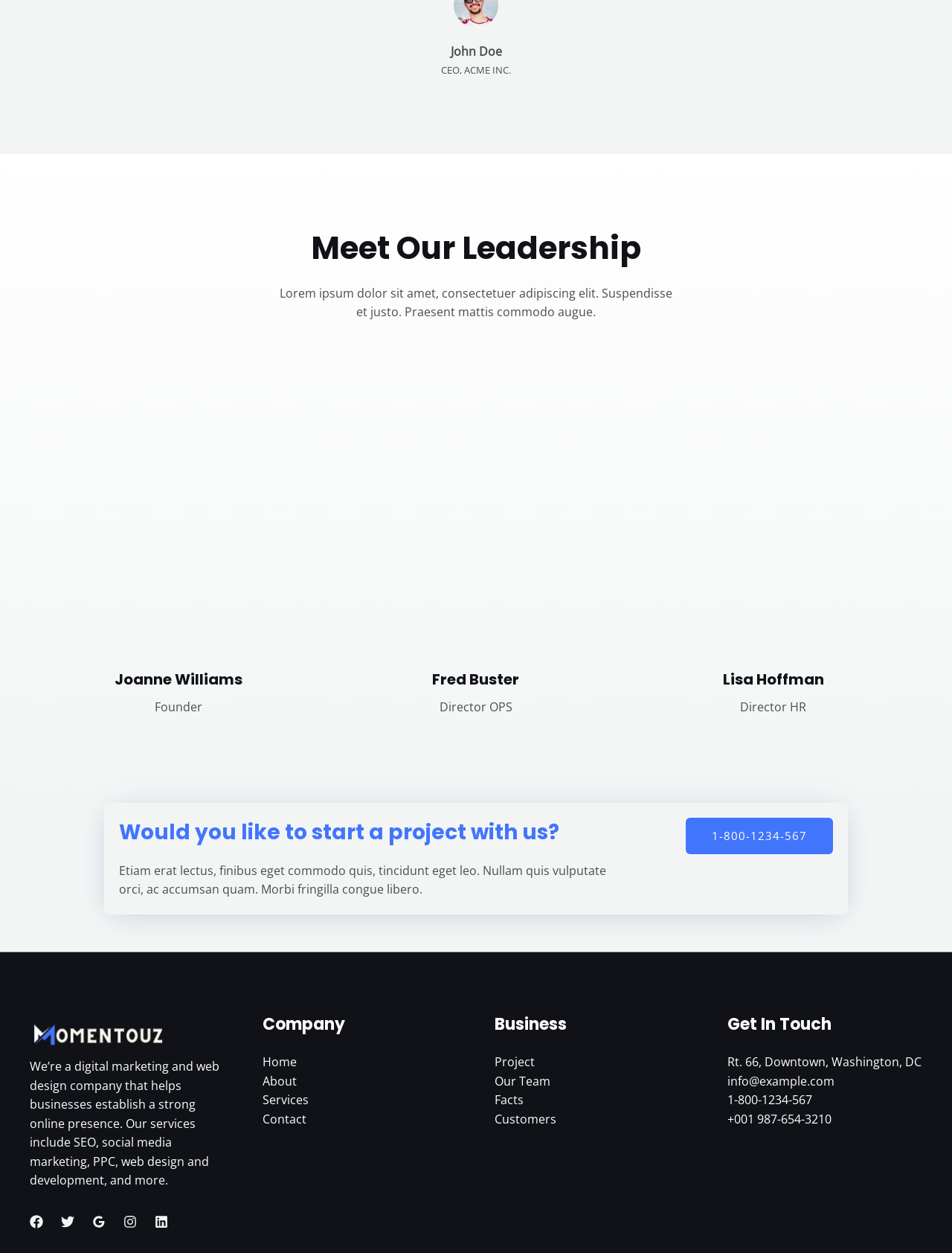What is the phone number to start a project with the company?
Answer the question with just one word or phrase using the image.

1-800-1234-567